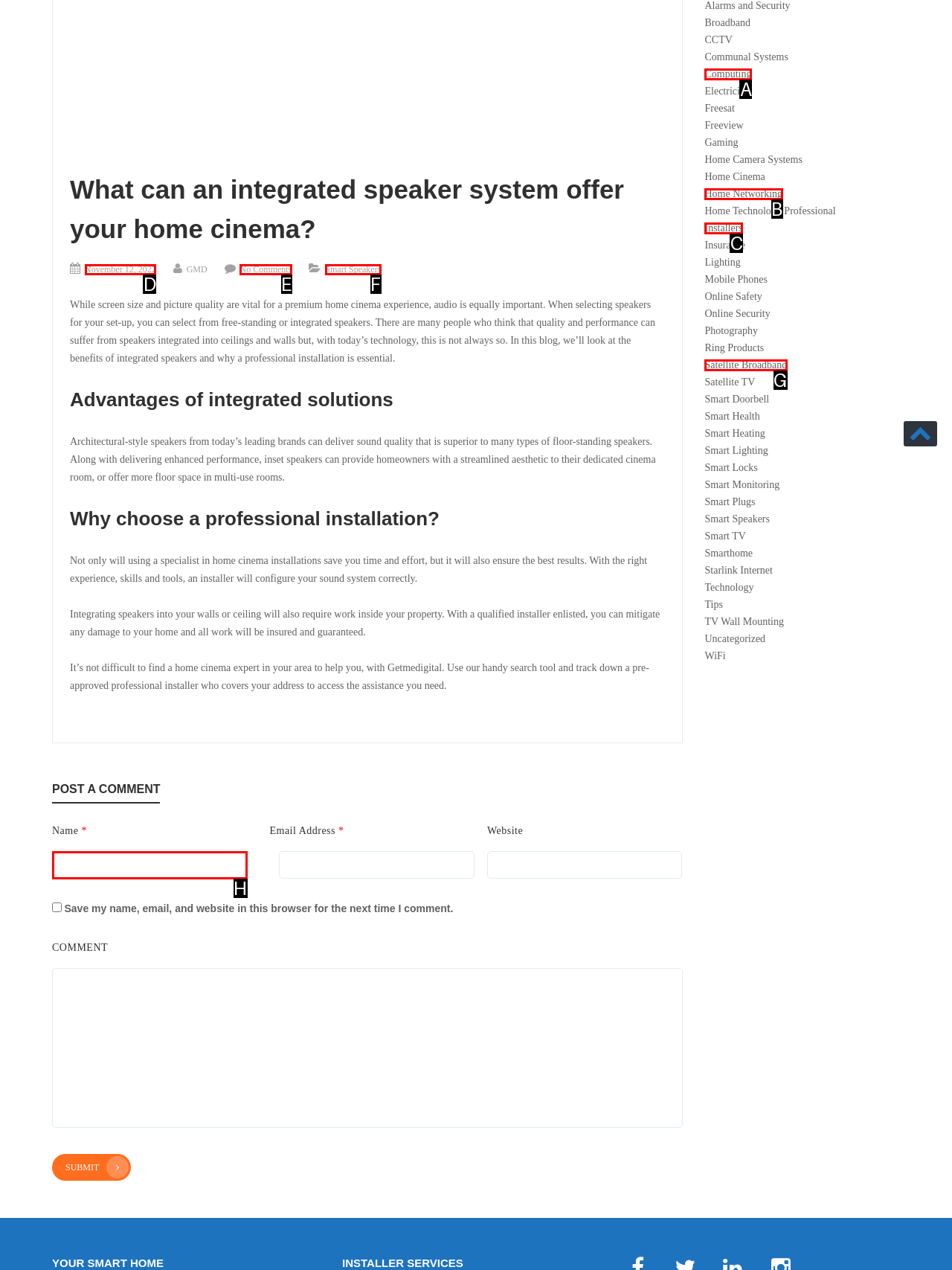Which lettered option matches the following description: parent_node: Name * name="author"
Provide the letter of the matching option directly.

H